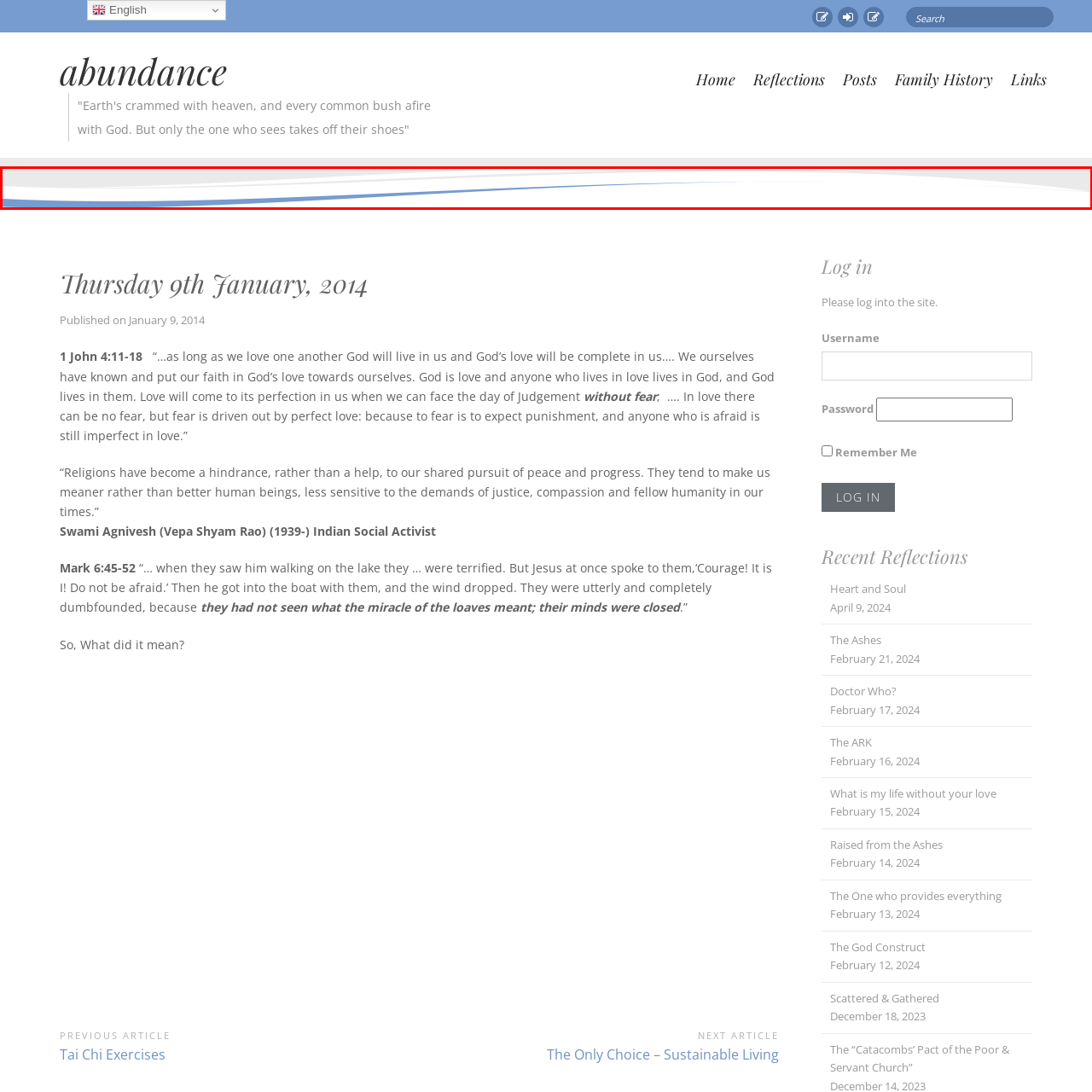What theme does the wave pattern symbolize?
Pay attention to the image outlined by the red bounding box and provide a thorough explanation in your answer, using clues from the image.

The caption implies that the gentle curves of the wave pattern symbolize peace and continuity, which aligns with the themes of reflection and introspection common in the context of the webpage titled 'abundance'.